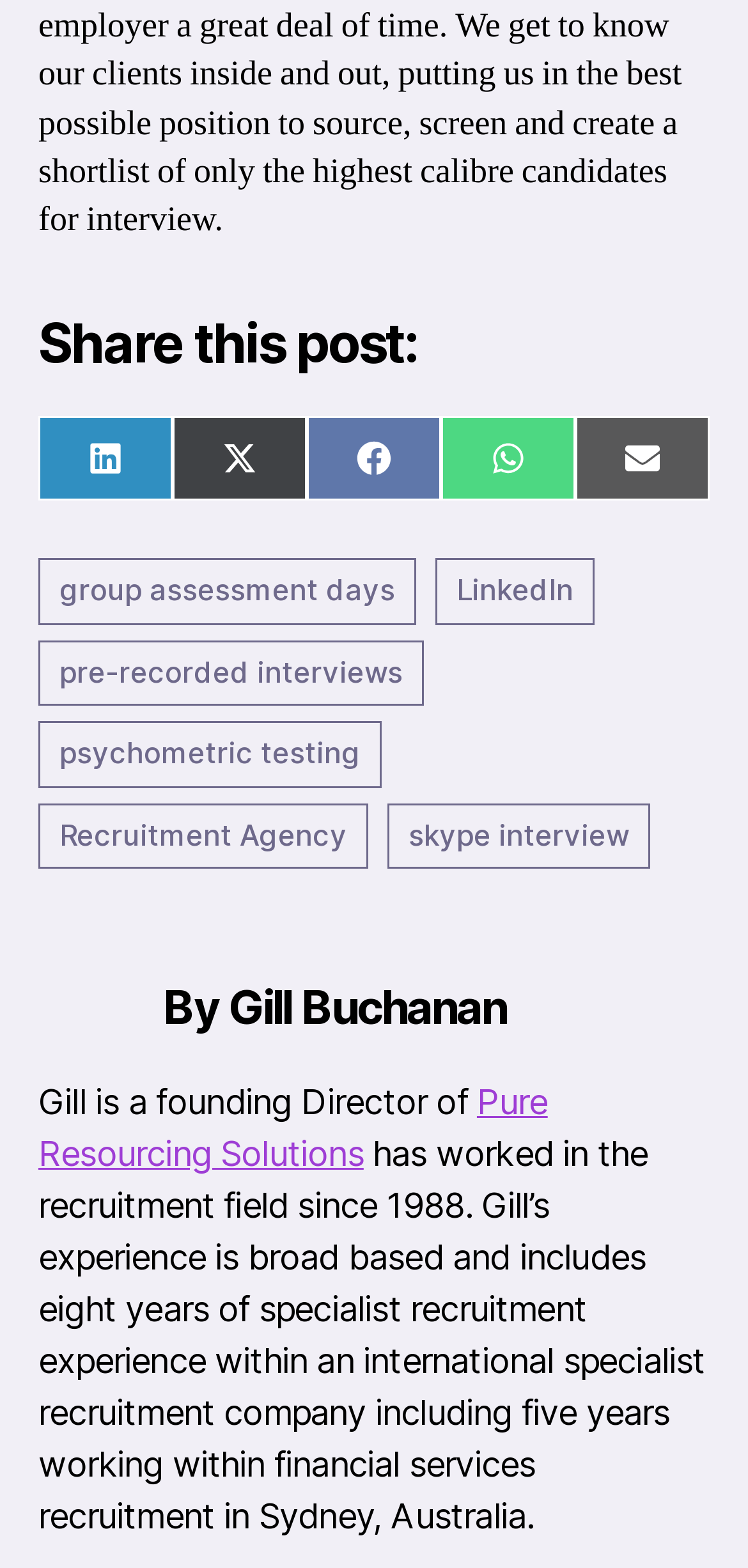Please answer the following question using a single word or phrase: 
What type of interview is mentioned on the webpage?

Skype interview